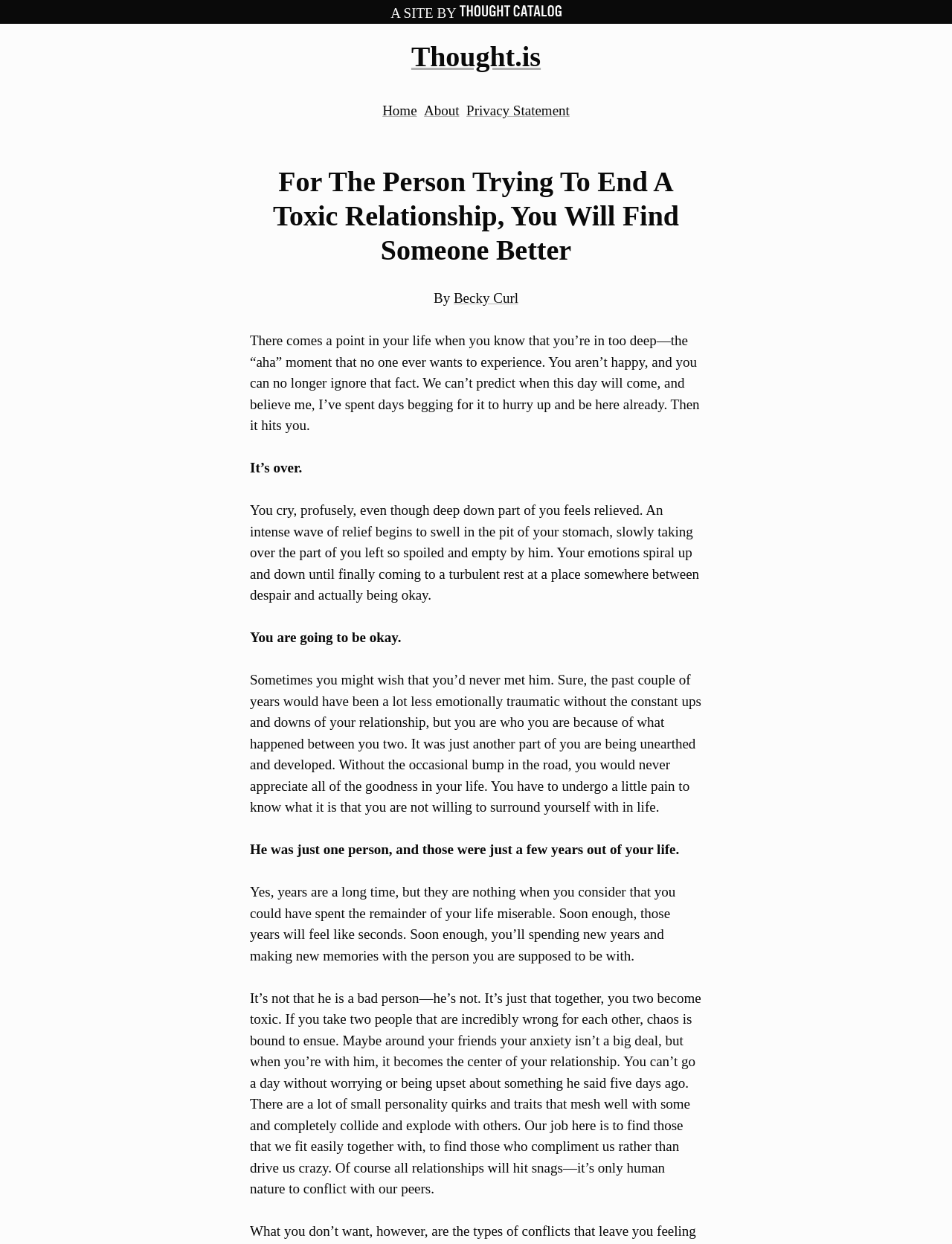Identify the bounding box for the UI element described as: "About". Ensure the coordinates are four float numbers between 0 and 1, formatted as [left, top, right, bottom].

[0.445, 0.083, 0.482, 0.095]